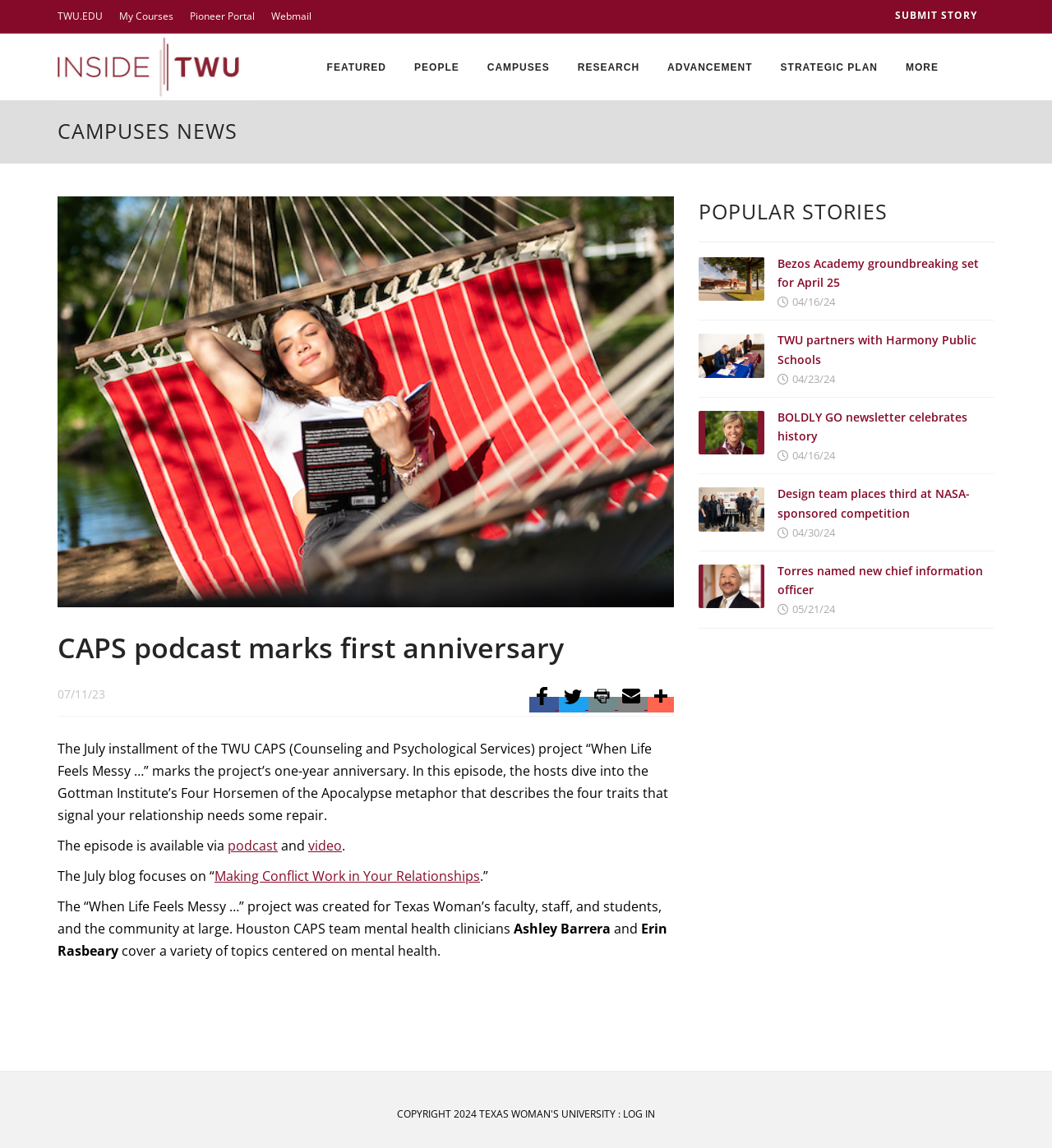Please mark the clickable region by giving the bounding box coordinates needed to complete this instruction: "Search for something".

[0.055, 0.029, 0.945, 0.087]